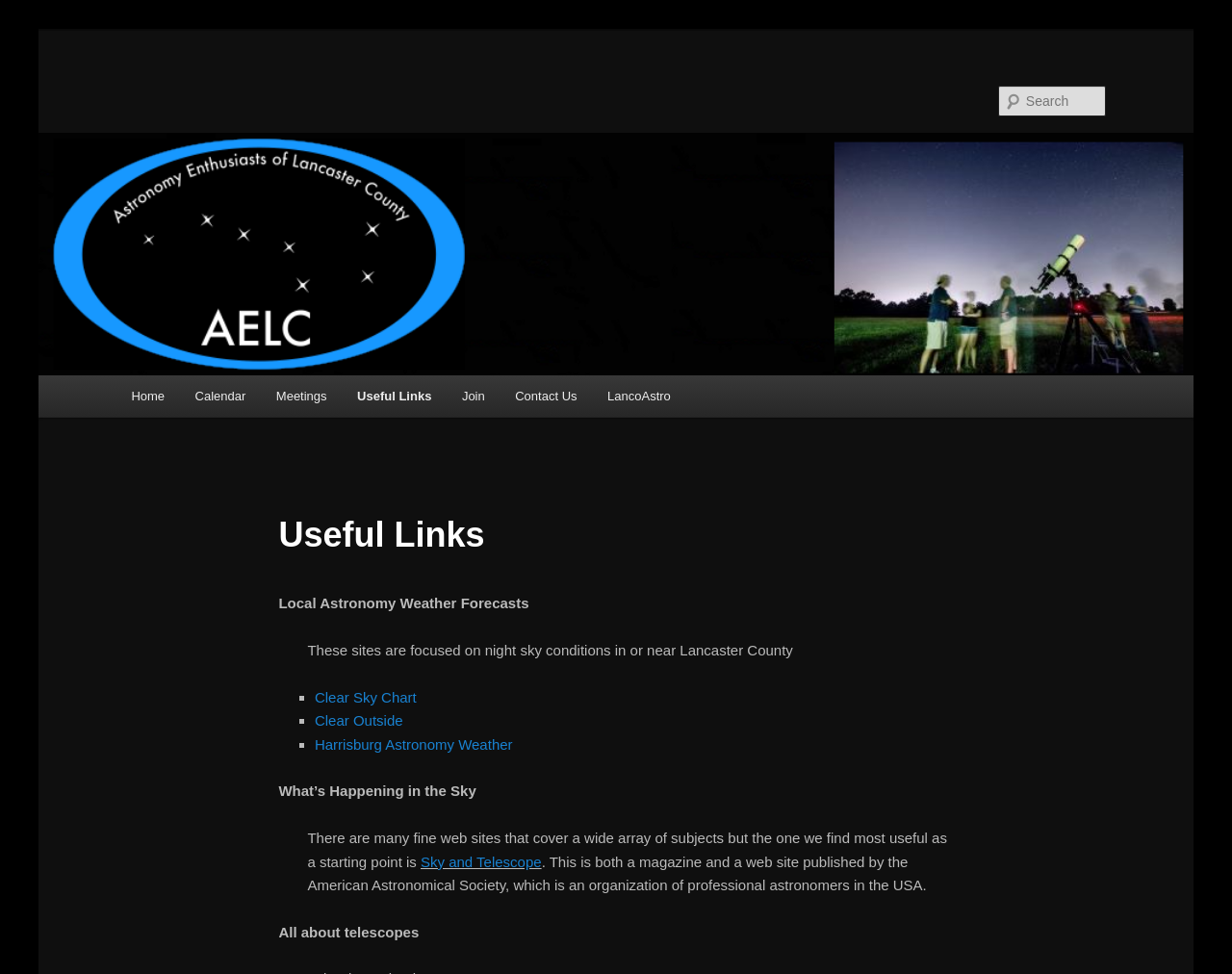Find the bounding box coordinates for the element that must be clicked to complete the instruction: "Explore Local Astronomy Weather Forecasts". The coordinates should be four float numbers between 0 and 1, indicated as [left, top, right, bottom].

[0.226, 0.611, 0.429, 0.628]